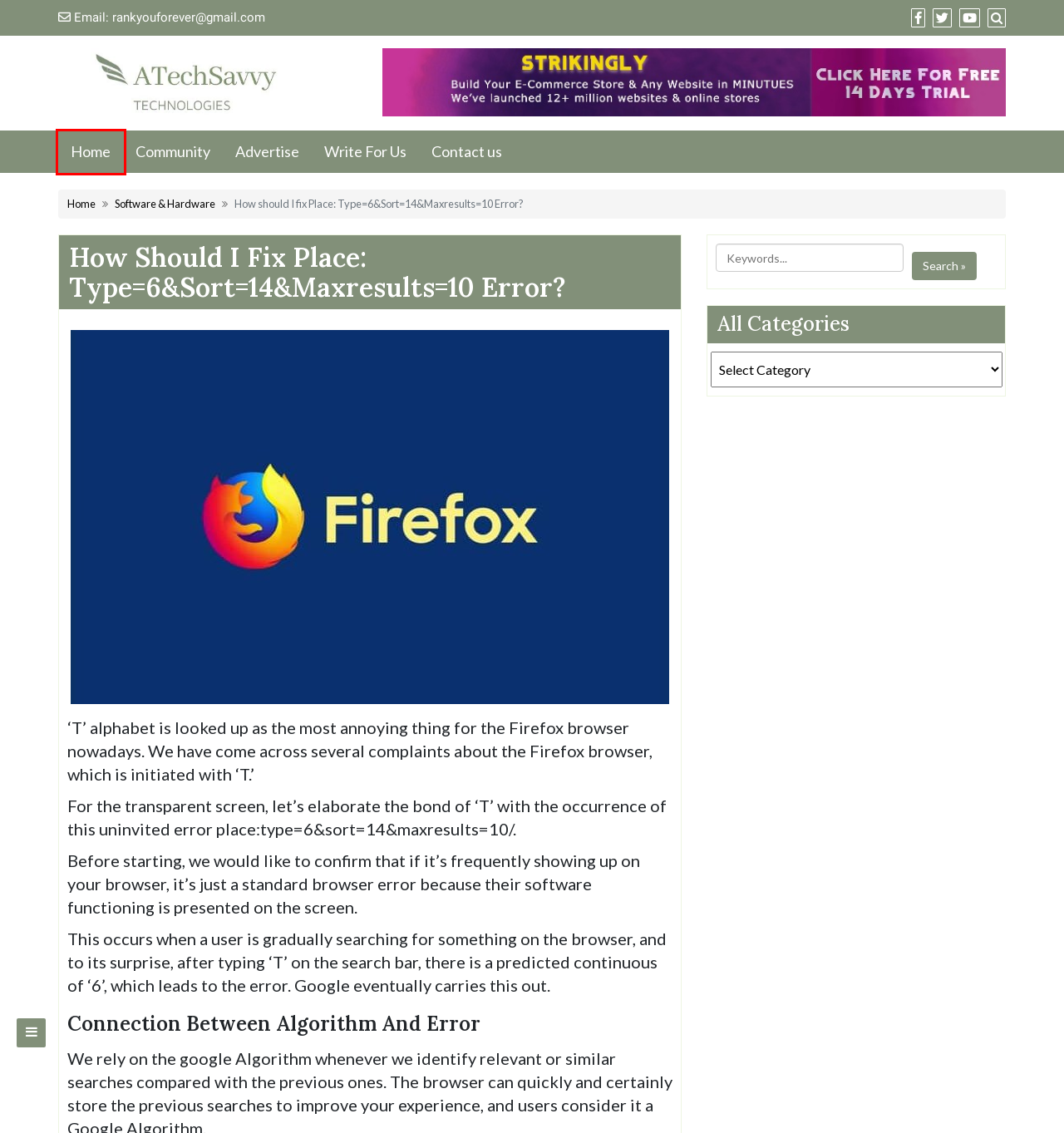Observe the screenshot of a webpage with a red bounding box highlighting an element. Choose the webpage description that accurately reflects the new page after the element within the bounding box is clicked. Here are the candidates:
A. Resolving "Import Statement Outside a Module" Error - Tips
B. Advertise -
C. Contact us -
D. Software & Hardware Archives -
E. Atechsavvy - Talk About New Tech Inventions
F. Write For Us Technology, Gadgets, Business, Gaming, Apps etc
G. 如何建立一个网站 - 免费建站工具 | Strikingly
H. community -

E